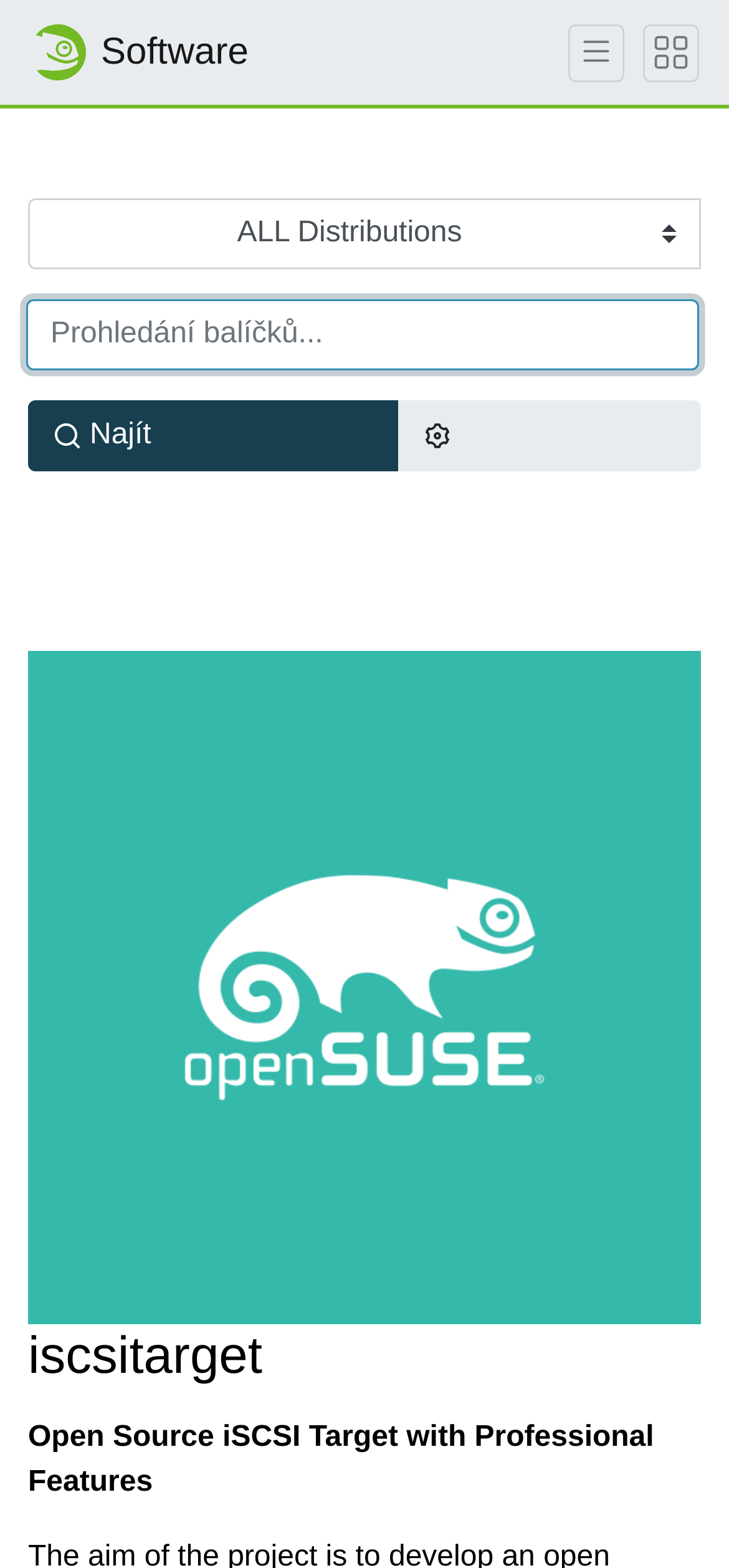Reply to the question with a single word or phrase:
What is the purpose of the button with a magnifying glass icon?

Search